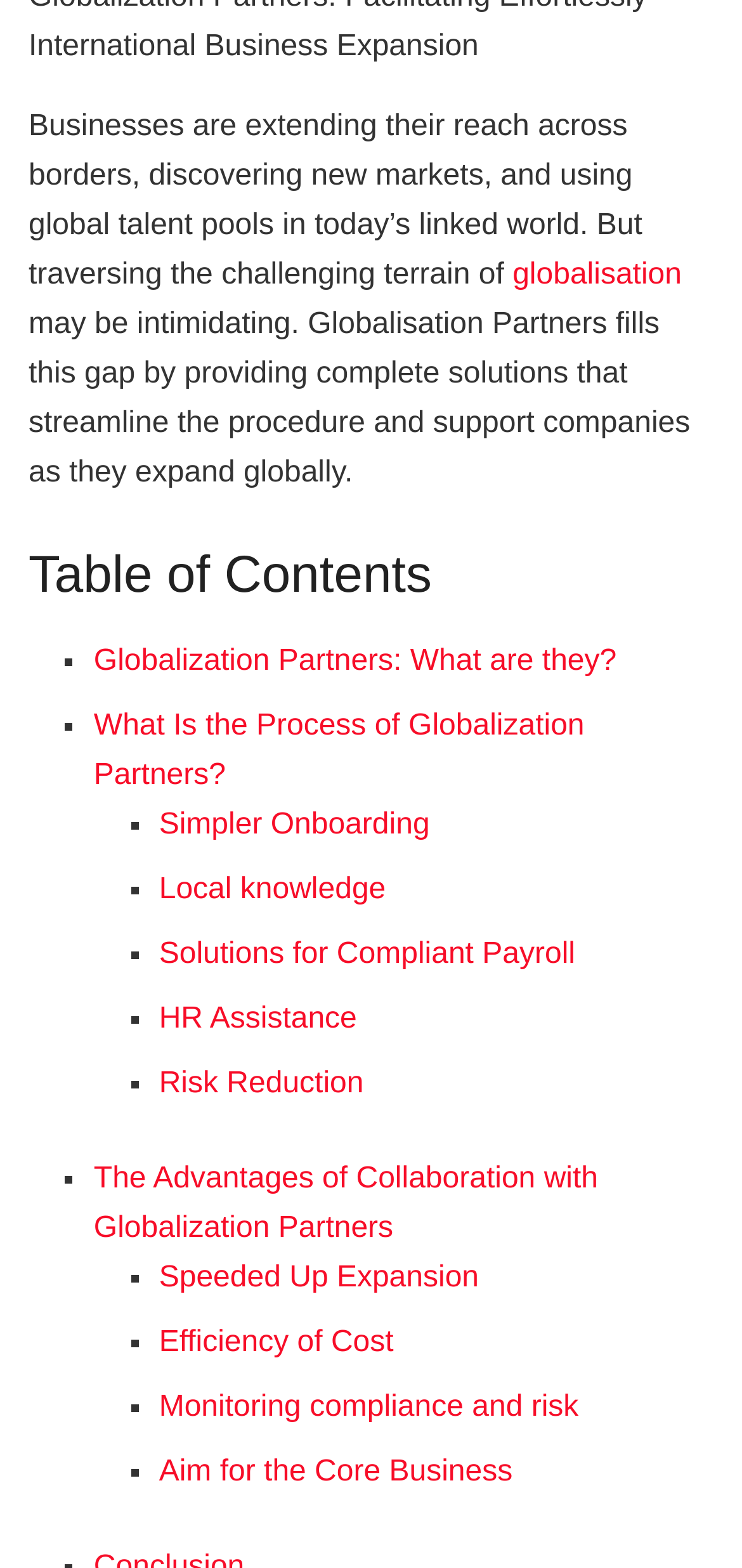How many list markers are there under 'Table of Contents'?
Craft a detailed and extensive response to the question.

There are 10 list markers '■' under the 'Table of Contents' heading, each preceding a link.